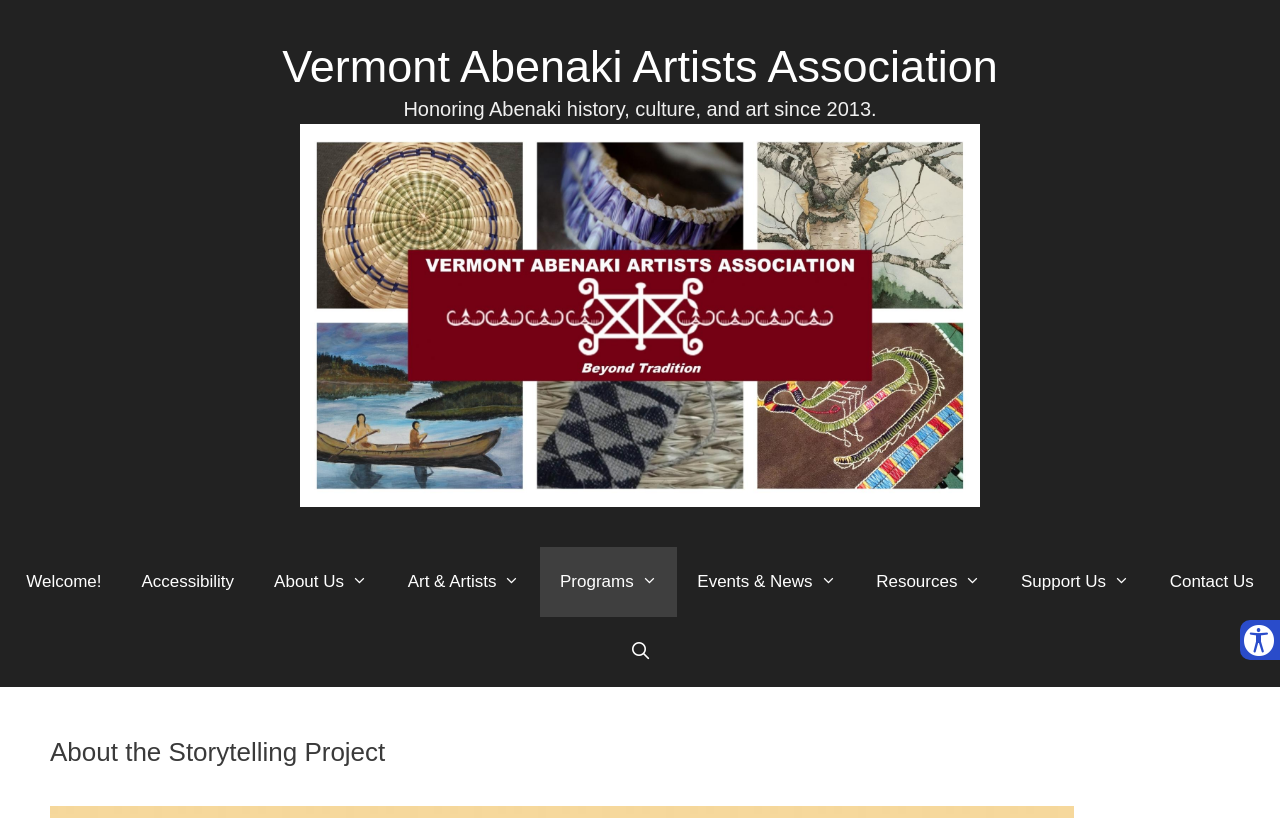Please identify the bounding box coordinates of where to click in order to follow the instruction: "Open the Accessibility page".

[0.095, 0.668, 0.199, 0.754]